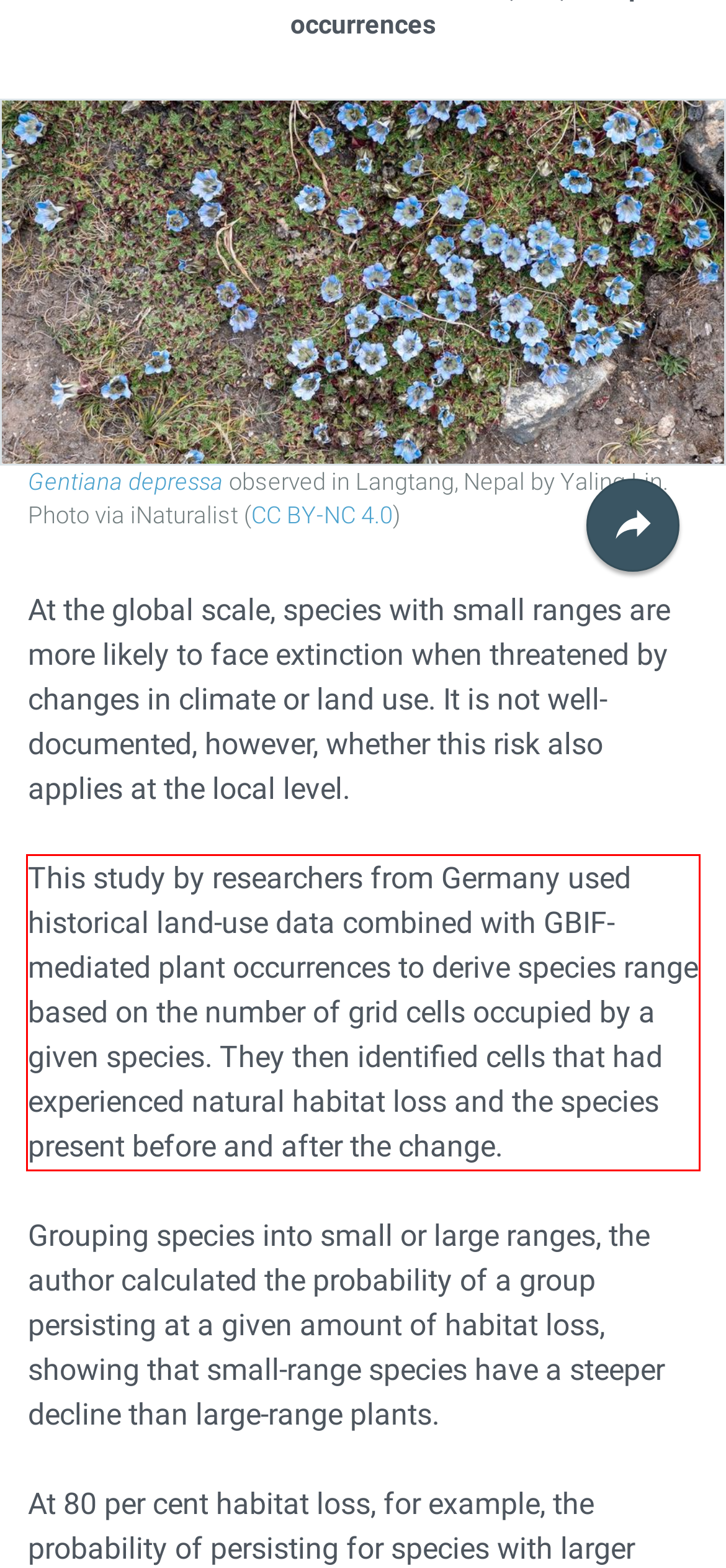Identify and extract the text within the red rectangle in the screenshot of the webpage.

This study by researchers from Germany used historical land-use data combined with GBIF-mediated plant occurrences to derive species range based on the number of grid cells occupied by a given species. They then identified cells that had experienced natural habitat loss and the species present before and after the change.